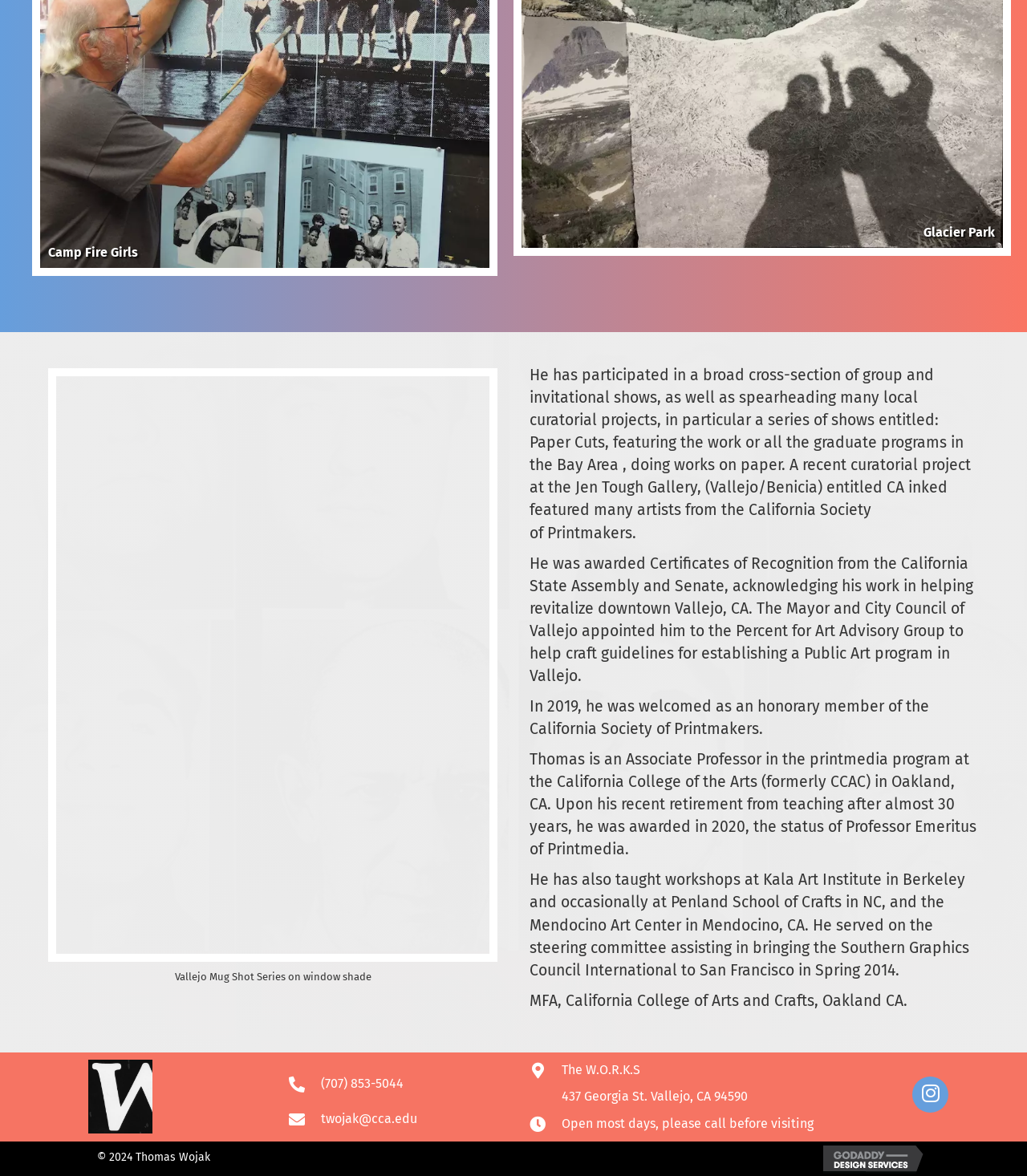What is the address of The W.O.R.K.S?
Please use the visual content to give a single word or phrase answer.

437 Georgia St. Vallejo, CA 94590